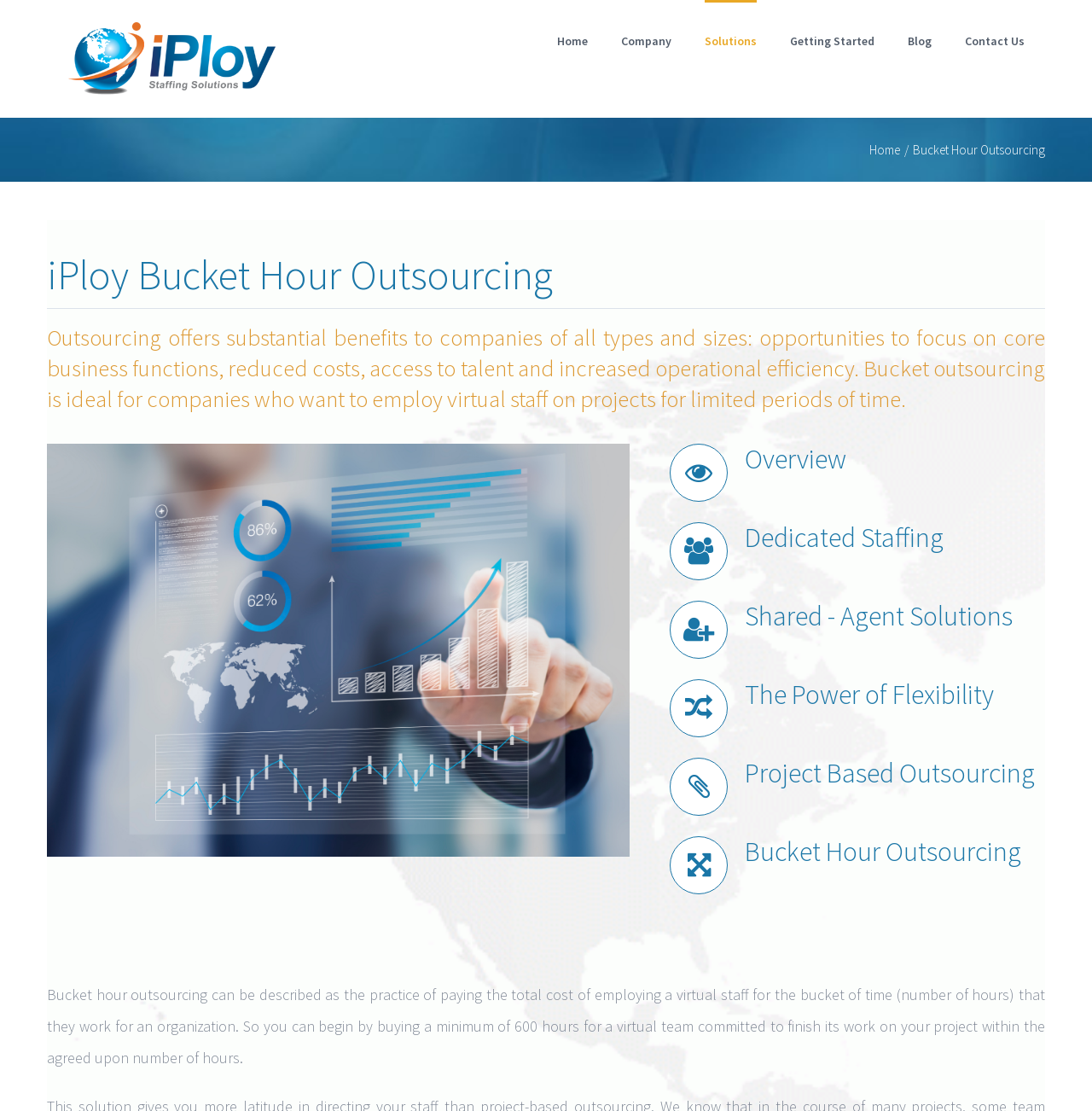Pinpoint the bounding box coordinates of the clickable area needed to execute the instruction: "explore solutions". The coordinates should be specified as four float numbers between 0 and 1, i.e., [left, top, right, bottom].

[0.645, 0.0, 0.693, 0.071]